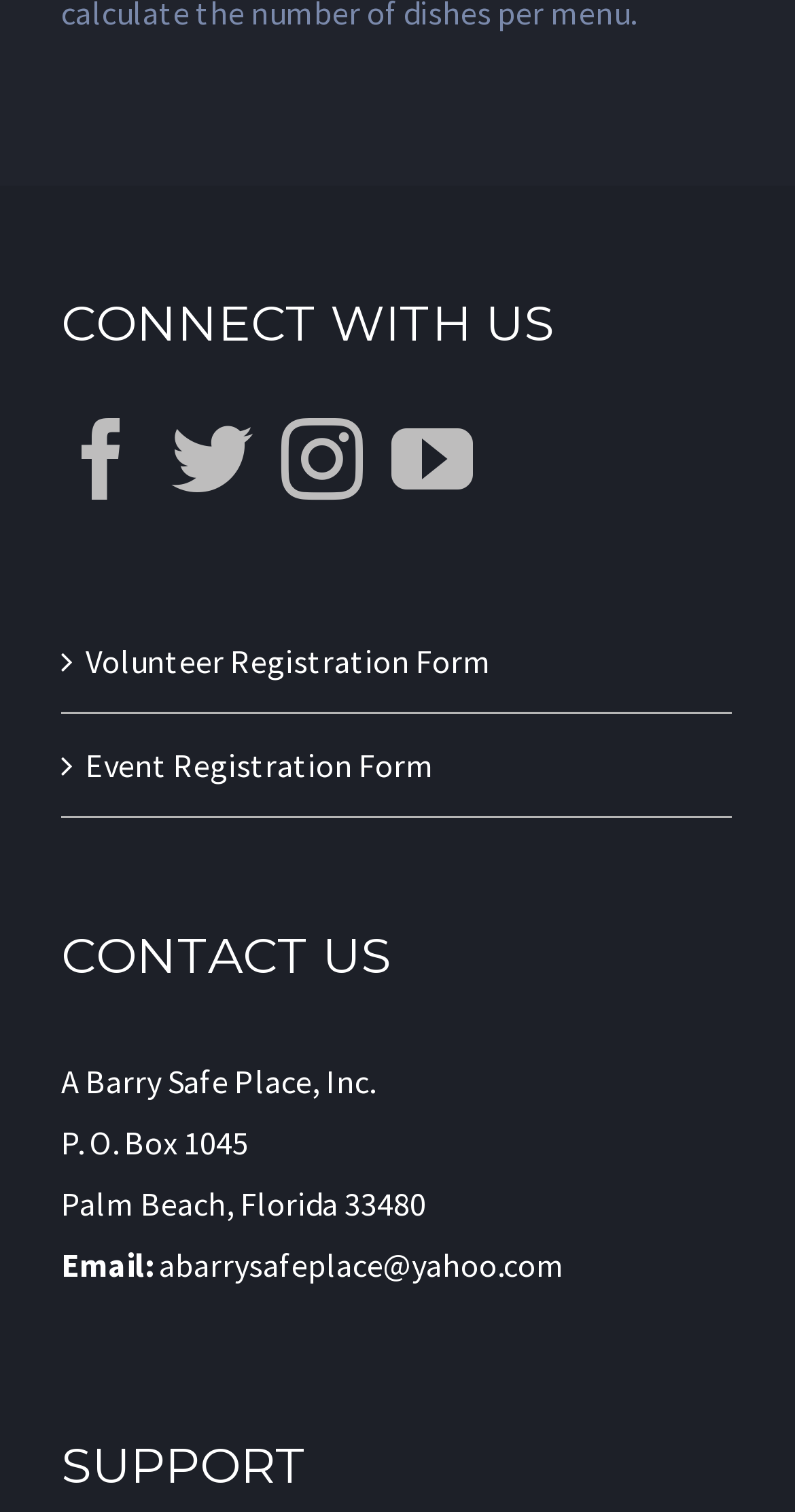Bounding box coordinates are specified in the format (top-left x, top-left y, bottom-right x, bottom-right y). All values are floating point numbers bounded between 0 and 1. Please provide the bounding box coordinate of the region this sentence describes: aria-label="YouTube"

[0.492, 0.276, 0.595, 0.33]